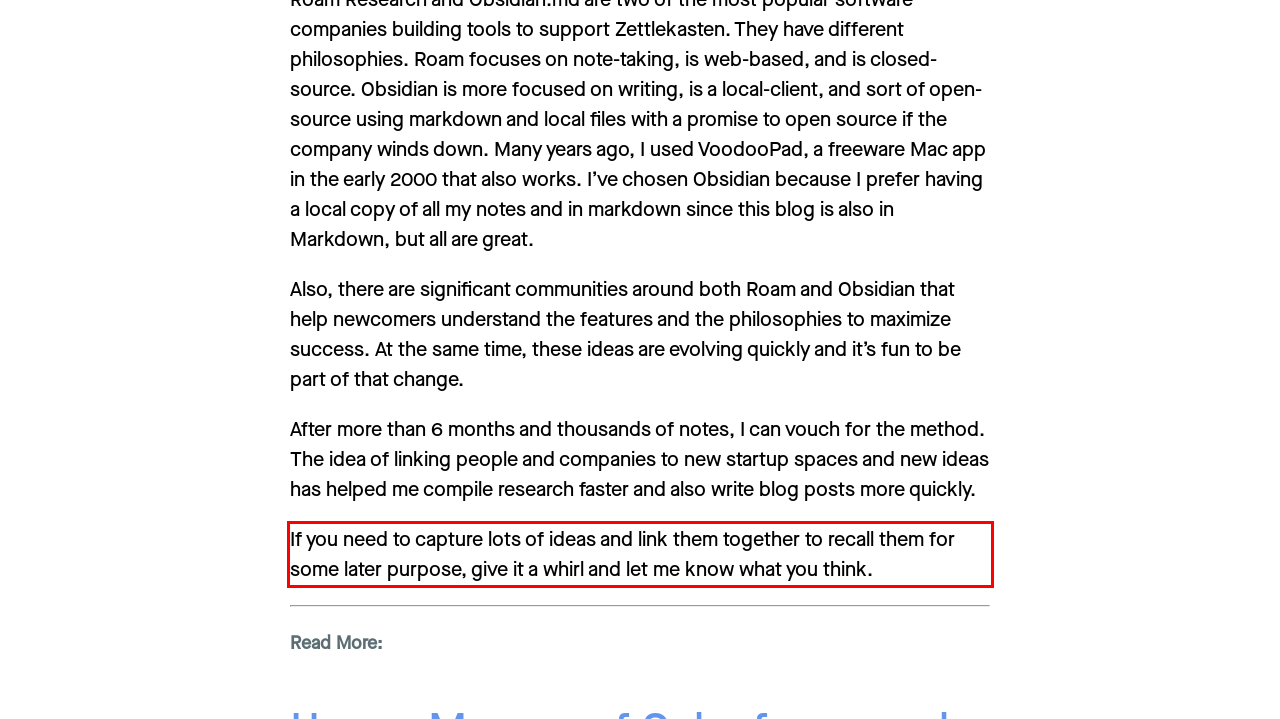Analyze the red bounding box in the provided webpage screenshot and generate the text content contained within.

If you need to capture lots of ideas and link them together to recall them for some later purpose, give it a whirl and let me know what you think.